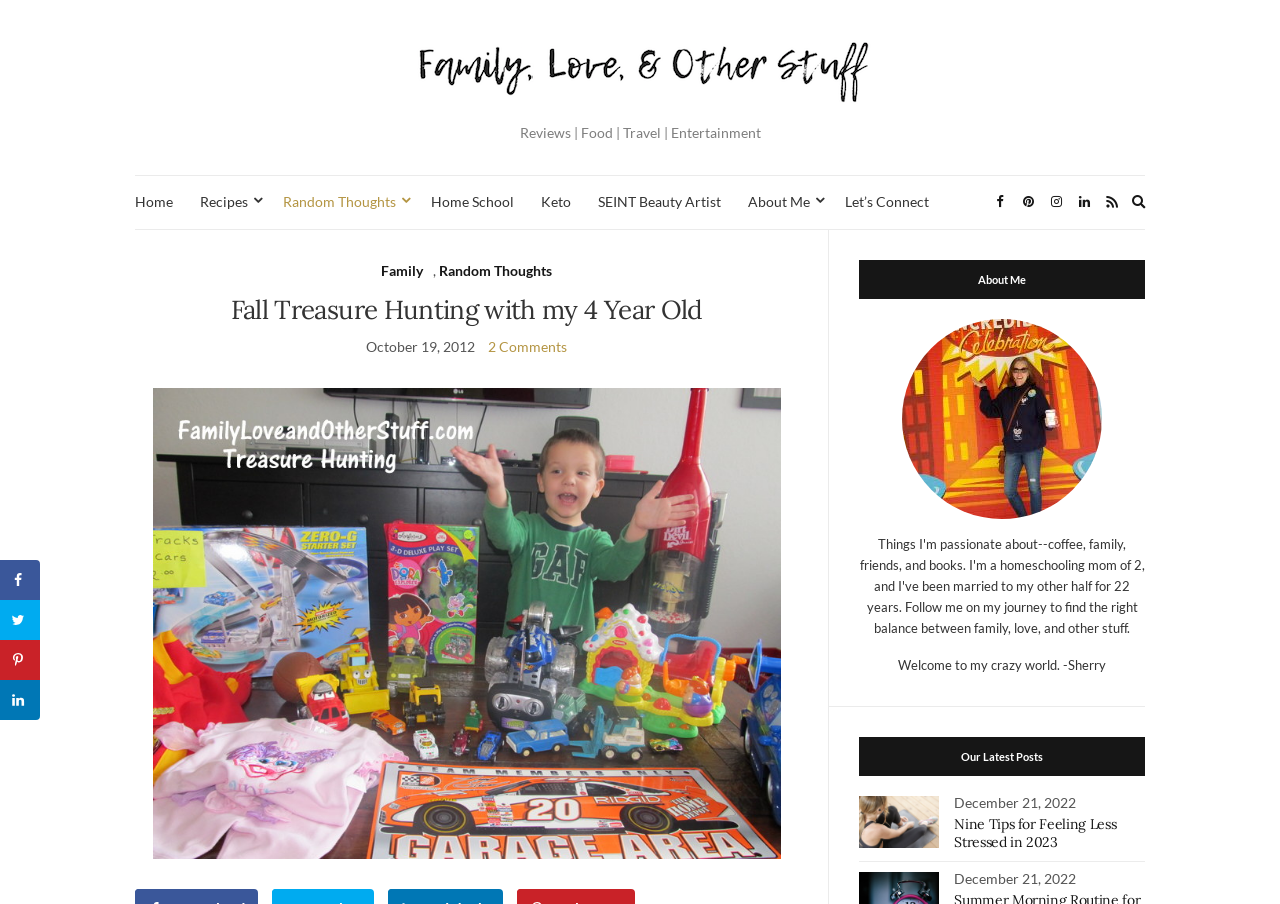Provide the bounding box coordinates for the UI element that is described by this text: "SEINT Beauty Artist". The coordinates should be in the form of four float numbers between 0 and 1: [left, top, right, bottom].

[0.467, 0.211, 0.563, 0.236]